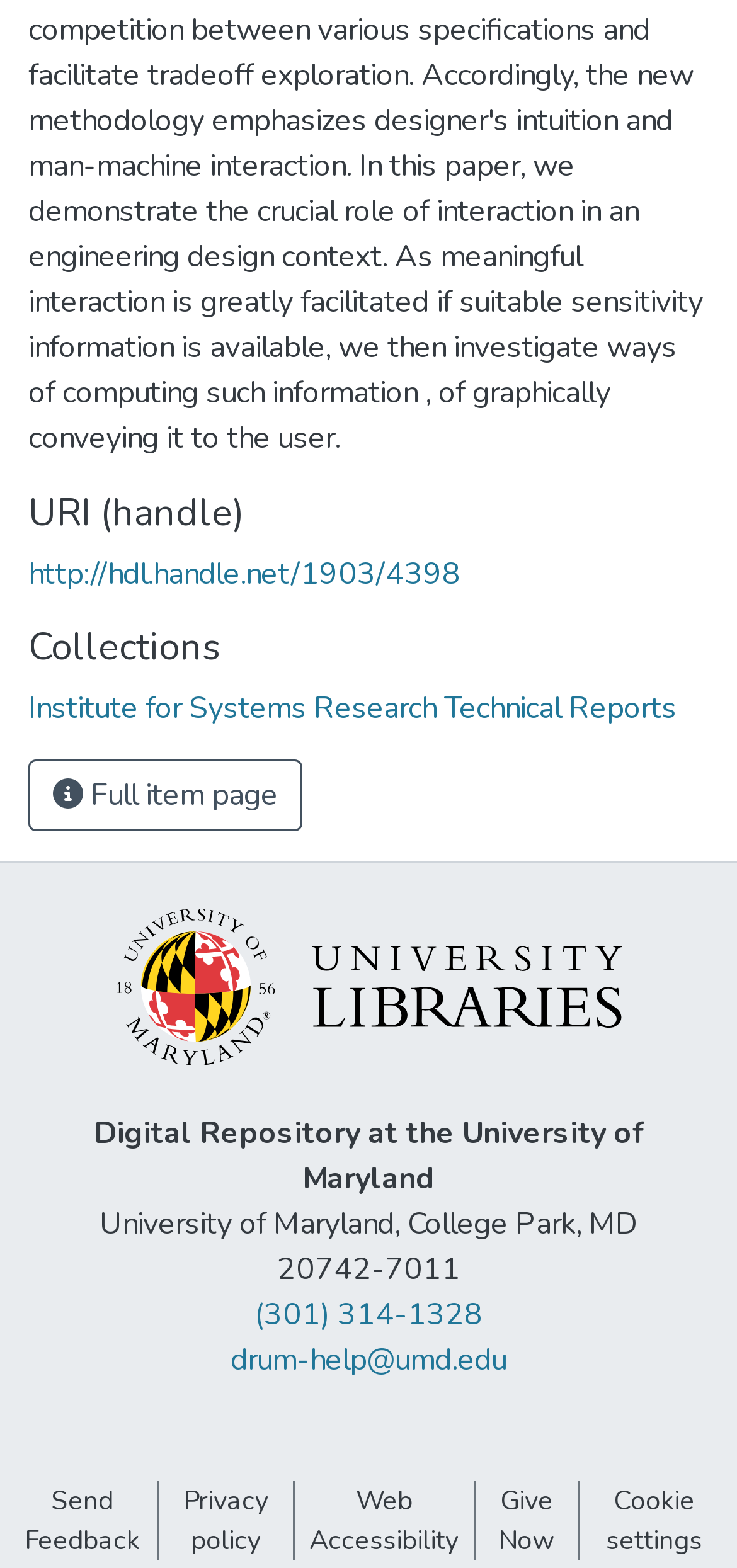What is the phone number of the University of Maryland?
From the details in the image, provide a complete and detailed answer to the question.

The phone number can be found in the link element '(301) 314-1328' which is located at the bottom of the page, below the University of Maryland address.